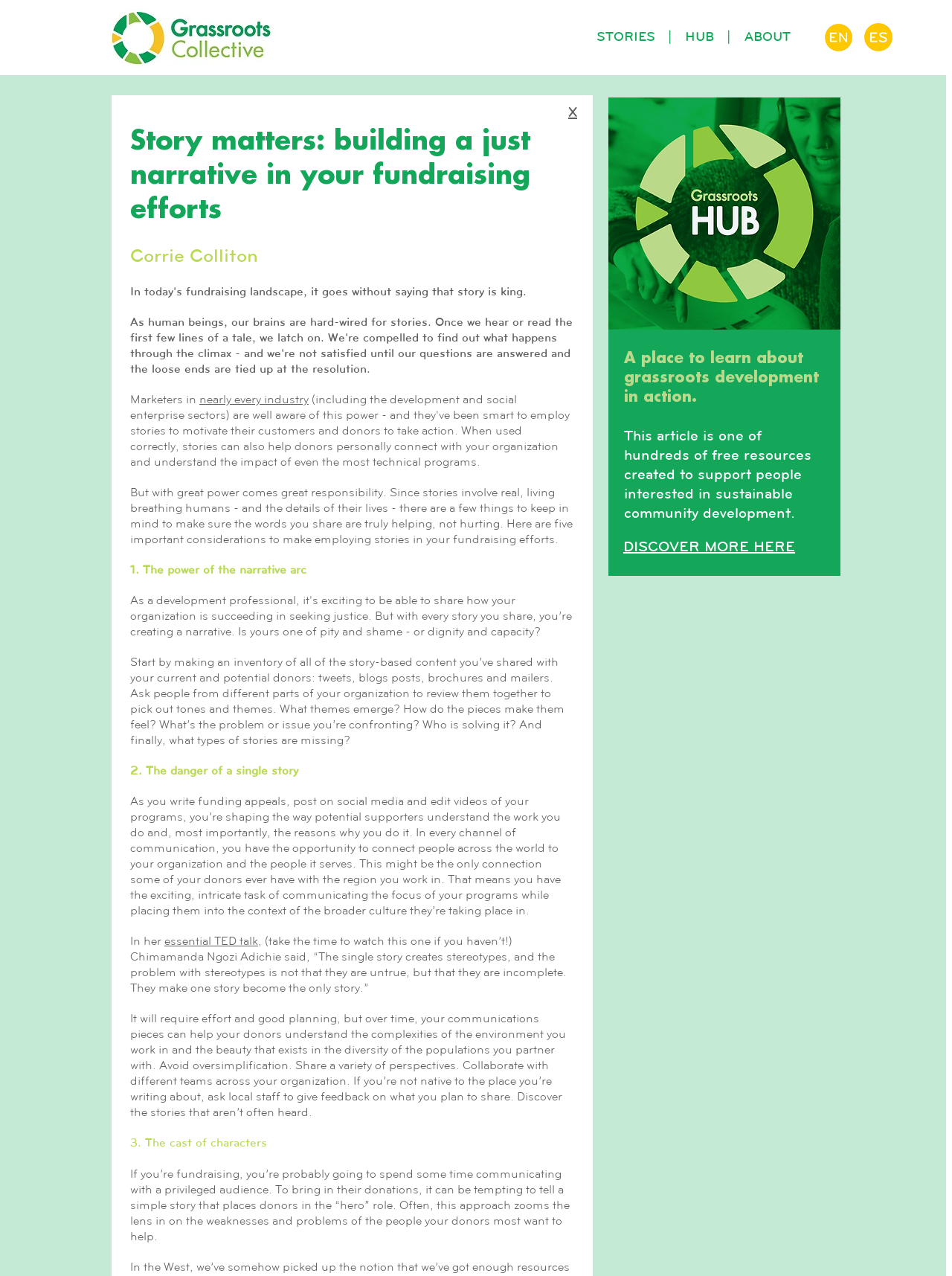Please predict the bounding box coordinates (top-left x, top-left y, bottom-right x, bottom-right y) for the UI element in the screenshot that fits the description: Life Style

None